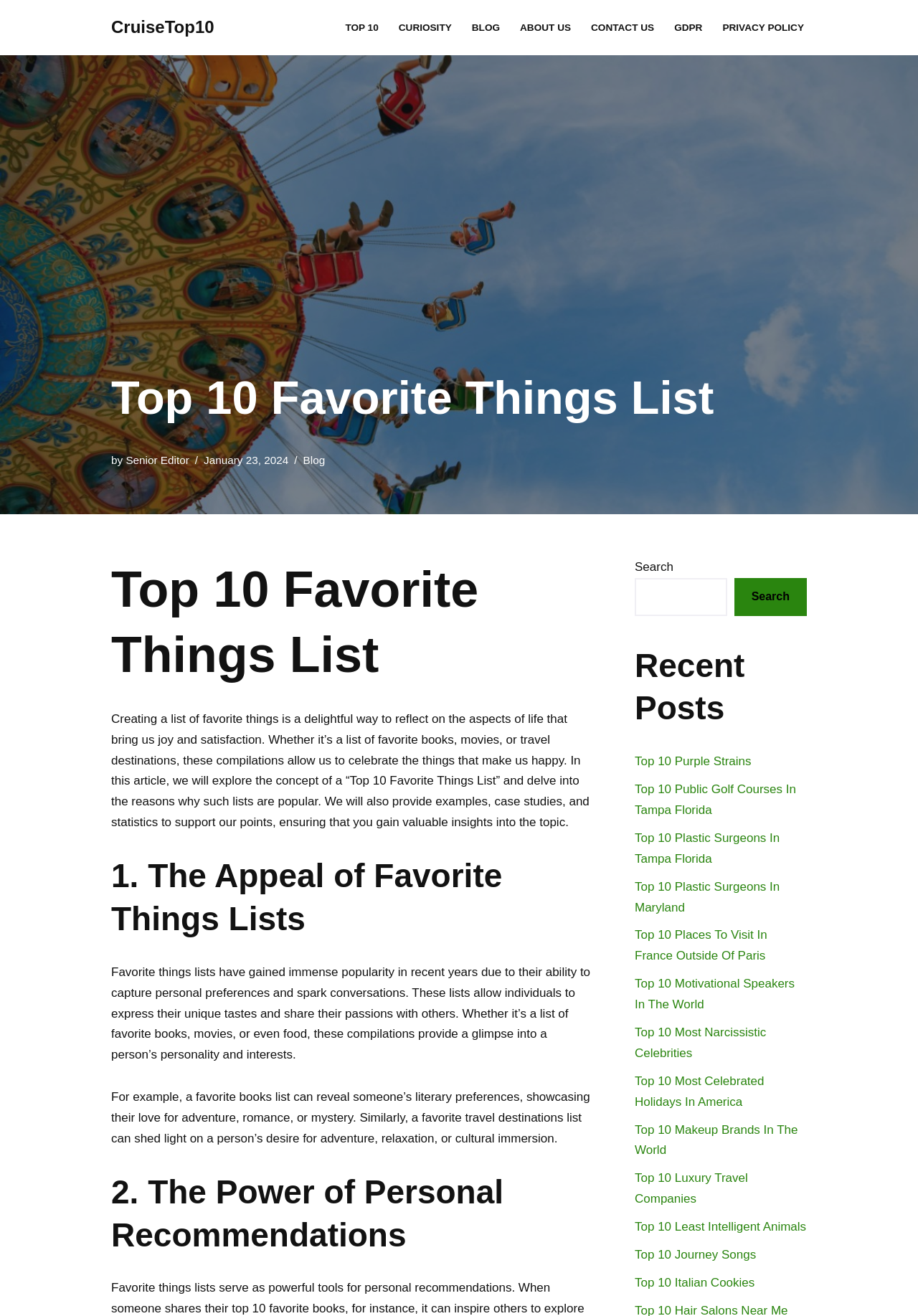Identify the bounding box coordinates for the element that needs to be clicked to fulfill this instruction: "Visit the 'Top 10 Purple Strains' page". Provide the coordinates in the format of four float numbers between 0 and 1: [left, top, right, bottom].

[0.691, 0.573, 0.818, 0.584]